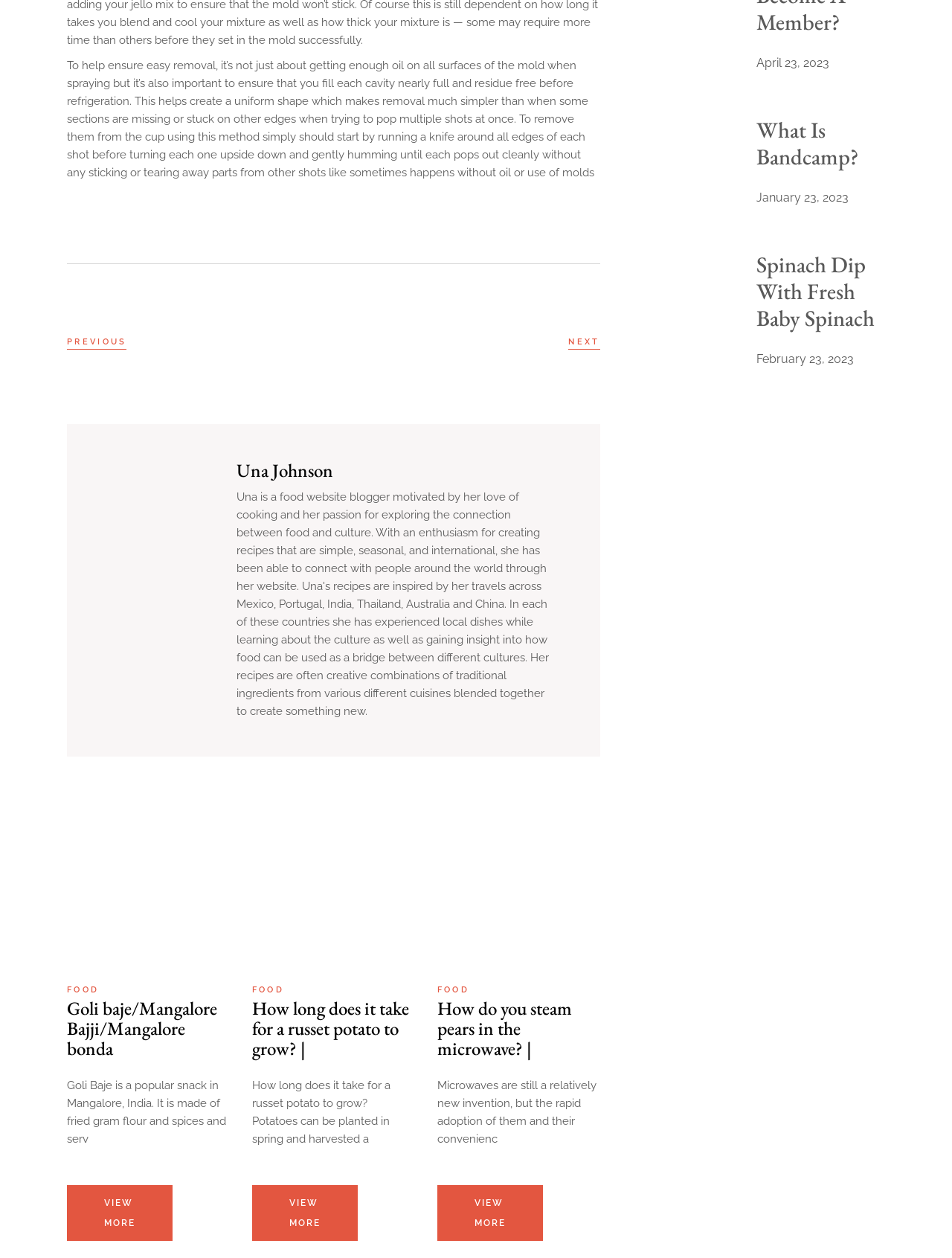Determine the bounding box coordinates of the clickable element to achieve the following action: 'Read more about Goli baje/Mangalore Bajji/Mangalore bonda'. Provide the coordinates as four float values between 0 and 1, formatted as [left, top, right, bottom].

[0.07, 0.794, 0.241, 0.841]